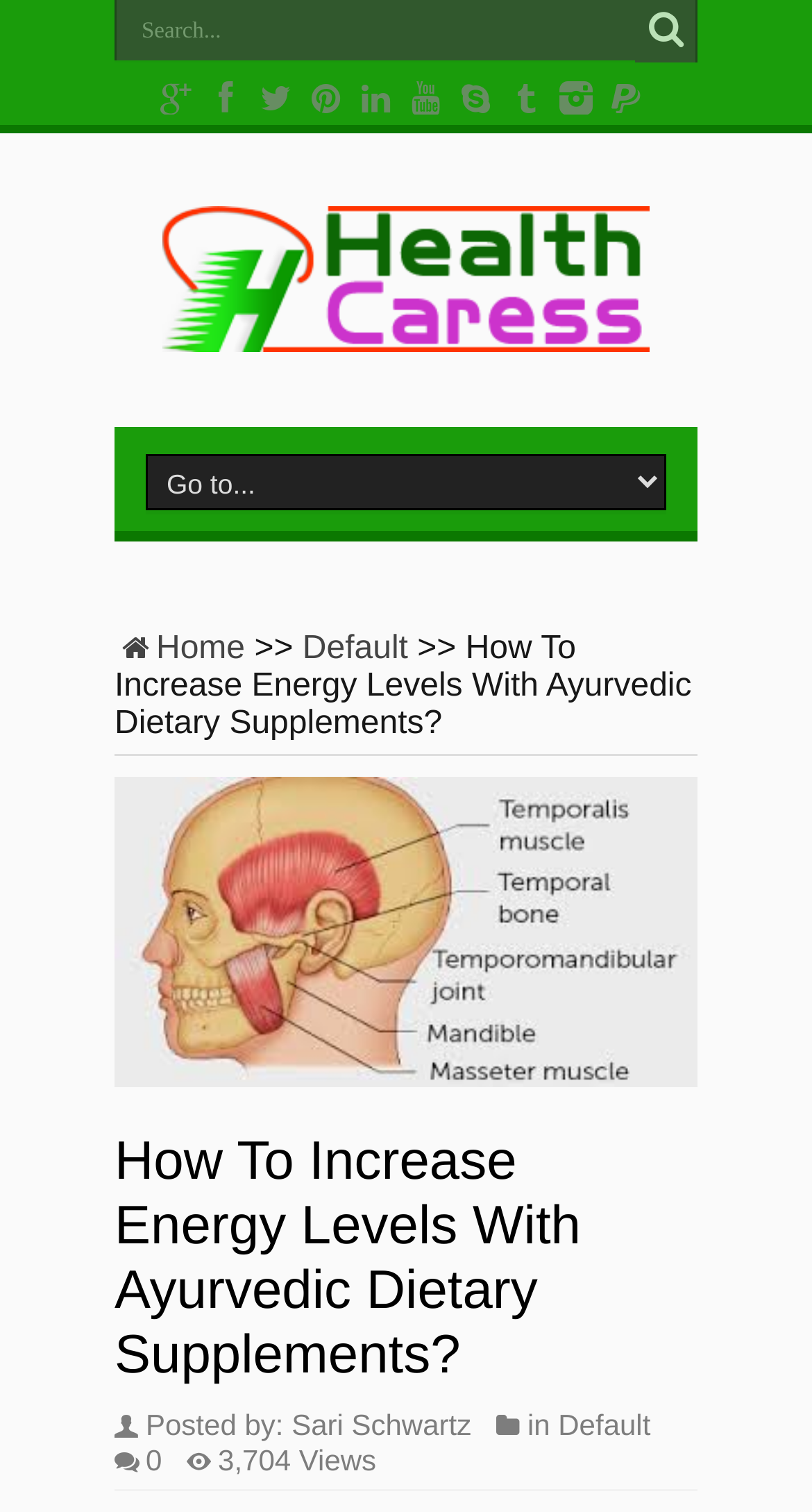Analyze the image and give a detailed response to the question:
Who is the author of the article?

I determined the author of the article by finding the link element with the text 'Sari Schwartz' which is located near the 'Posted by:' static text, suggesting that Sari Schwartz is the author of the article.